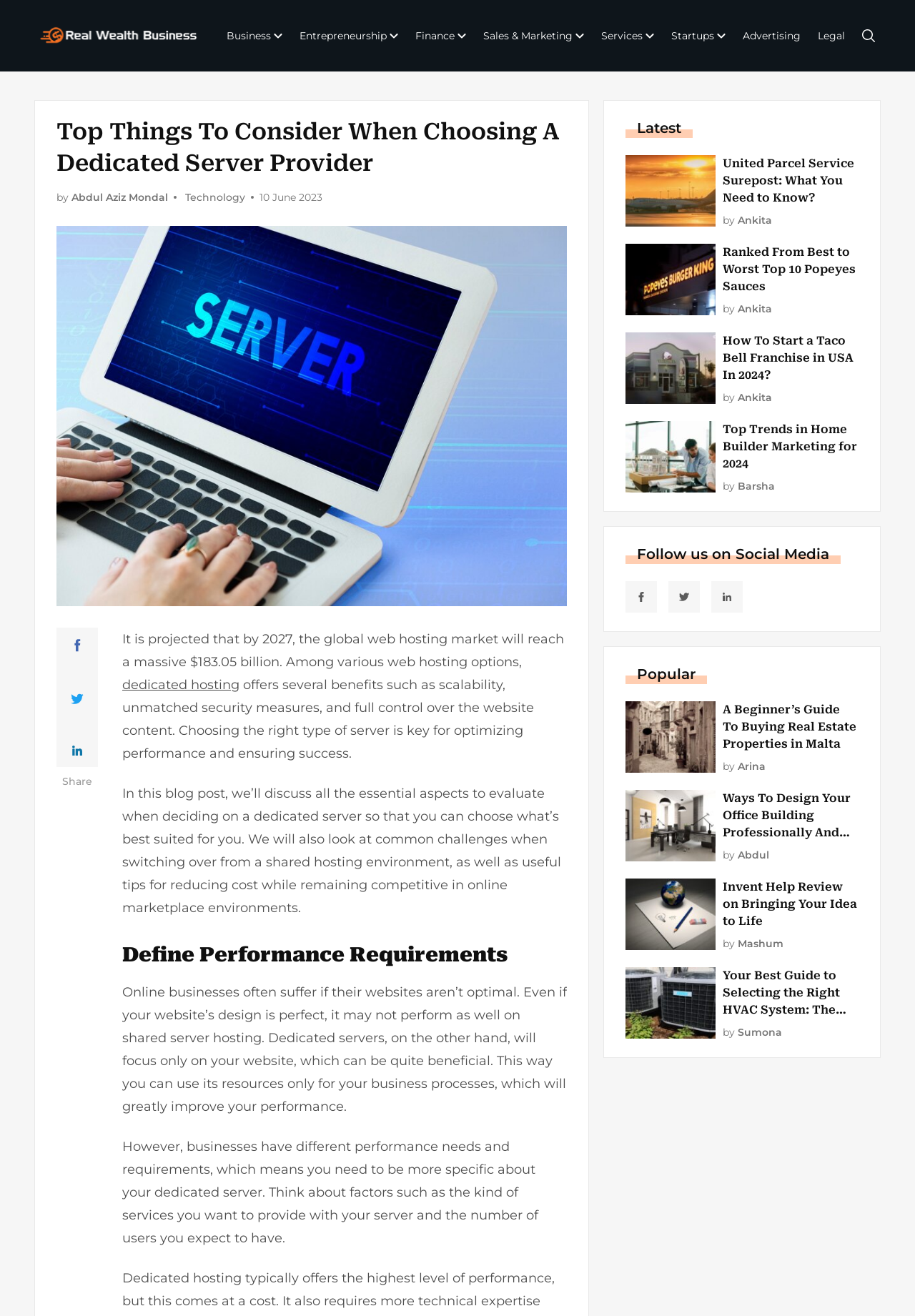Generate a detailed explanation of the webpage's features and information.

This webpage is a blog post discussing the essential aspects to consider when choosing a dedicated server provider. At the top, there is a logo and a navigation menu with links to various categories such as Business, Entrepreneurship, Finance, and more. Below the navigation menu, there is a heading that reads "Top Things To Consider When Choosing A Dedicated Server Provider" followed by the author's name and the date of publication.

The main content of the blog post is divided into sections, each with a heading. The first section discusses the importance of defining performance requirements for a dedicated server. The text explains that online businesses require optimal website performance, and dedicated servers can provide this. However, businesses have different performance needs, and it's essential to specify requirements such as the type of services and the number of users.

The webpage also features a section with links to other blog posts, labeled as "Latest" and "Popular". These sections display a list of articles with images, headings, and a brief description. The articles appear to be related to various topics such as business, marketing, and technology.

On the right side of the webpage, there is a section with social media links, allowing users to follow the blog on different platforms. At the bottom of the page, there is a call-to-action button to share the link.

Throughout the webpage, there are several images, including the logo, navigation menu icons, and images accompanying the blog post sections. The layout is clean, with a clear hierarchy of headings and sections, making it easy to navigate and read.